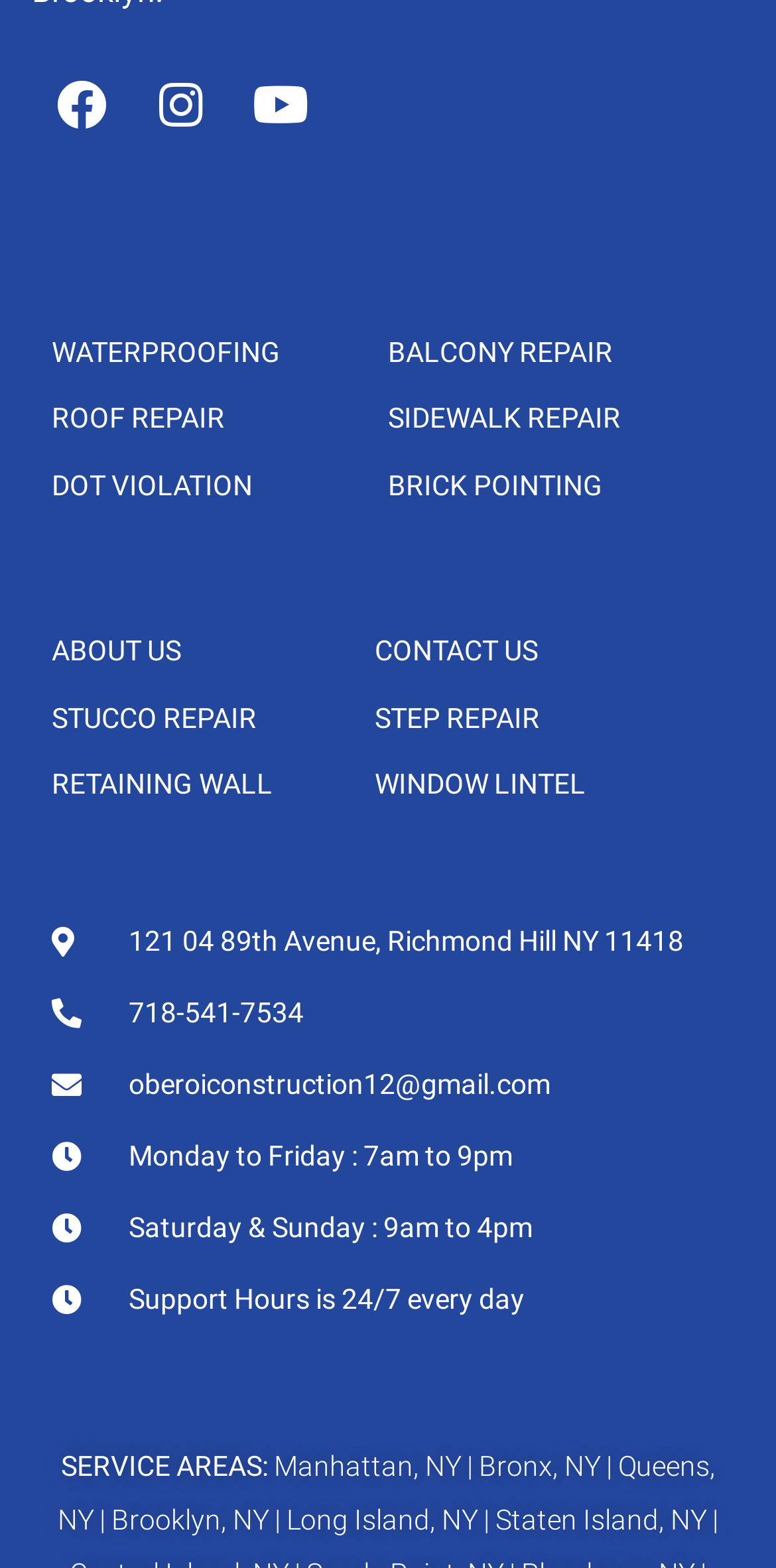Please specify the bounding box coordinates of the clickable section necessary to execute the following command: "Search".

None